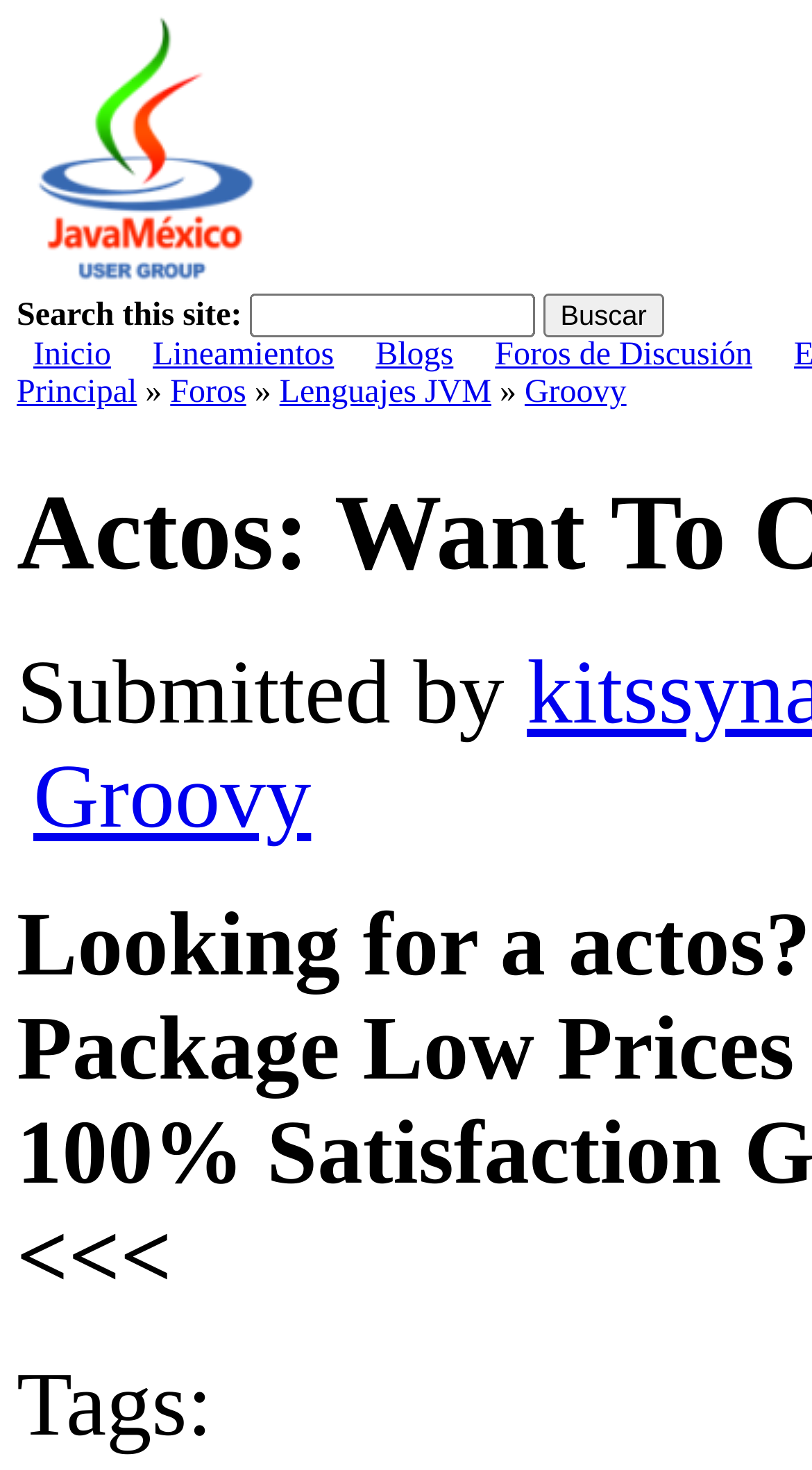What type of content is categorized by tags?
Please respond to the question with a detailed and well-explained answer.

The 'Tags:' label appears at the bottom of the page, suggesting that the website categorizes its content using tags. Given the presence of a 'Blogs' link in the top navigation menu, it is likely that the tags are used to categorize blog posts or articles.